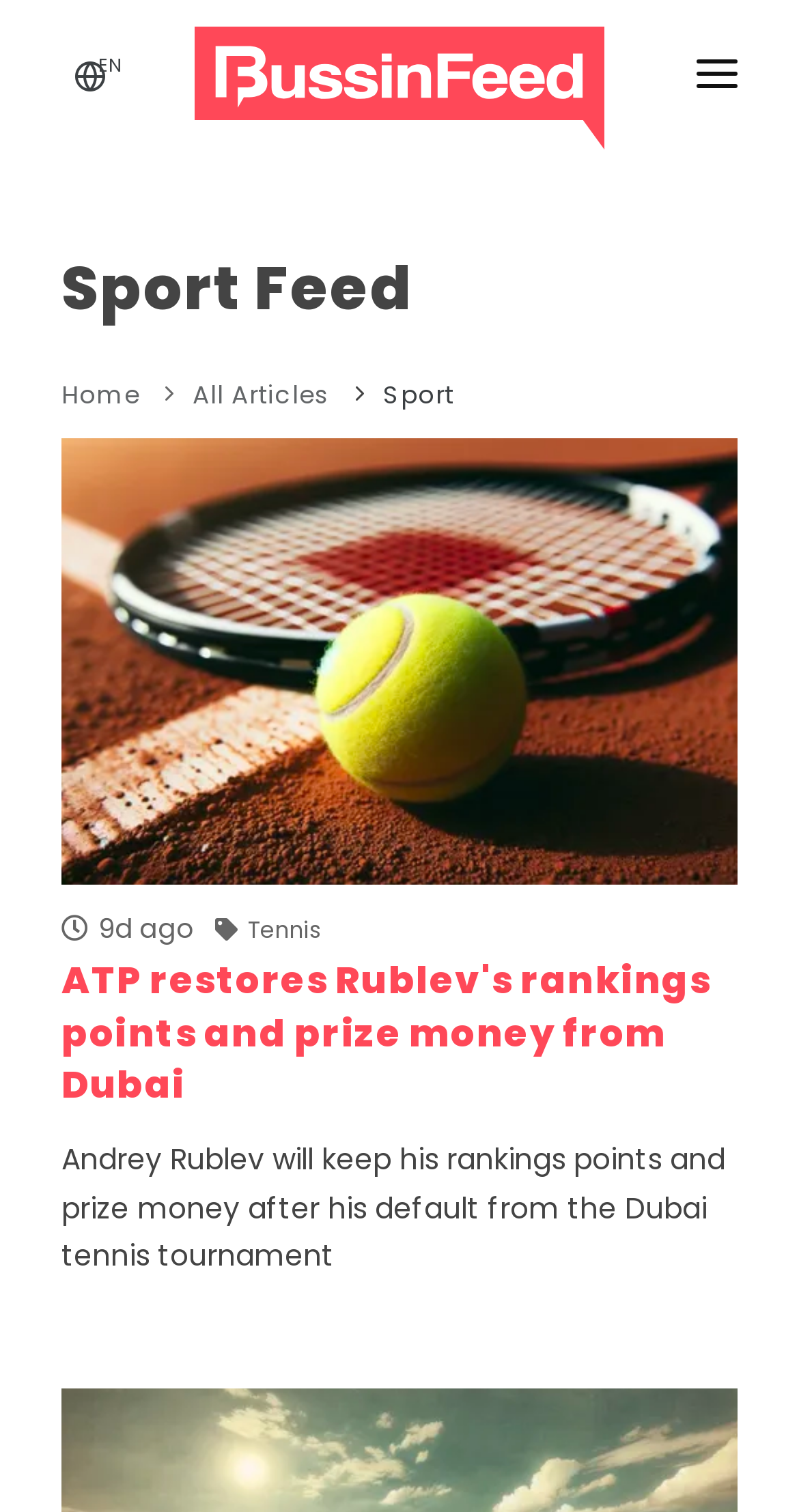What is the title of the latest article?
Using the screenshot, give a one-word or short phrase answer.

ATP restores Rublev's rankings points and prize money from Dubai